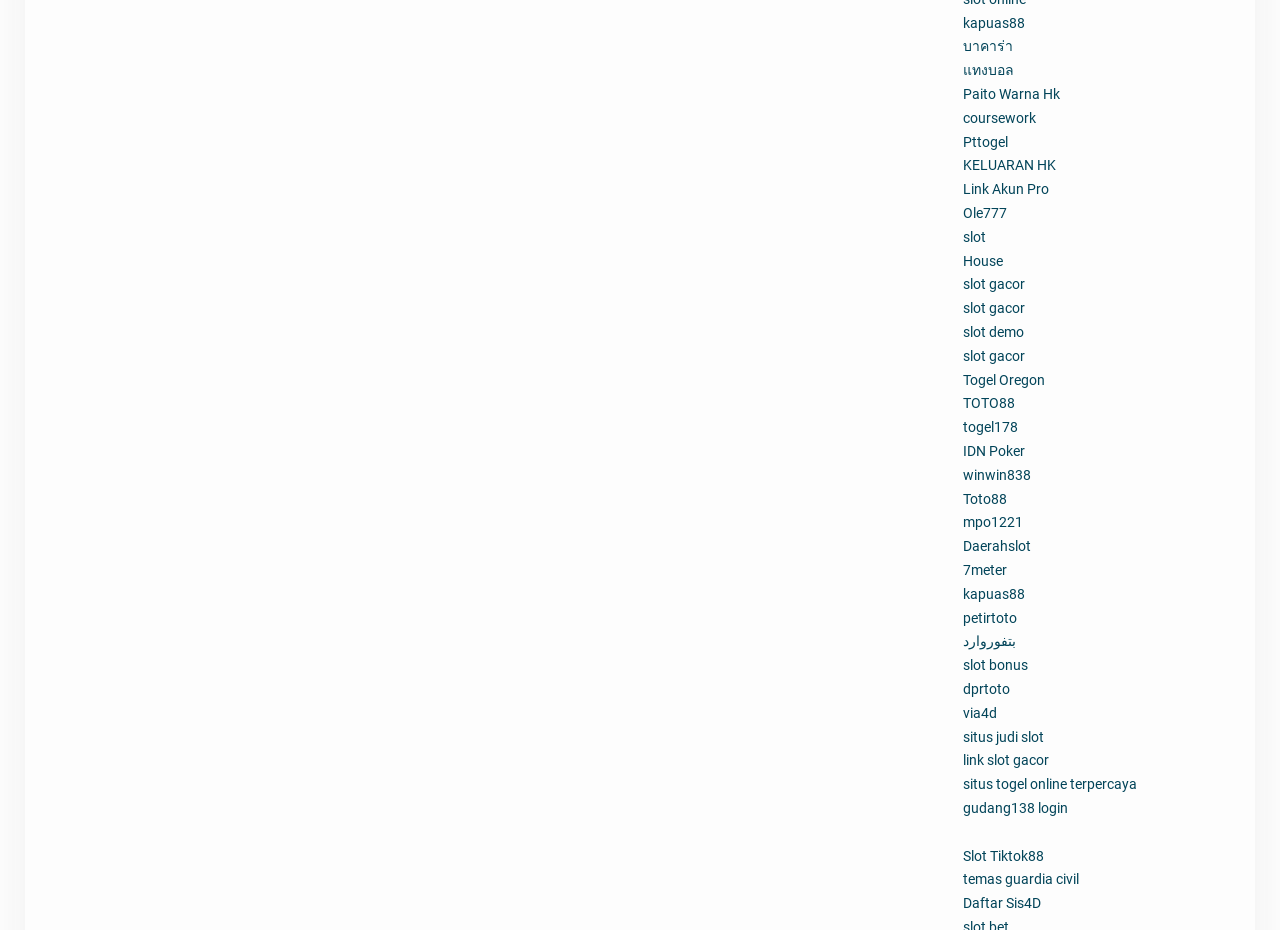Respond to the question below with a single word or phrase: How many links are related to togel?

5